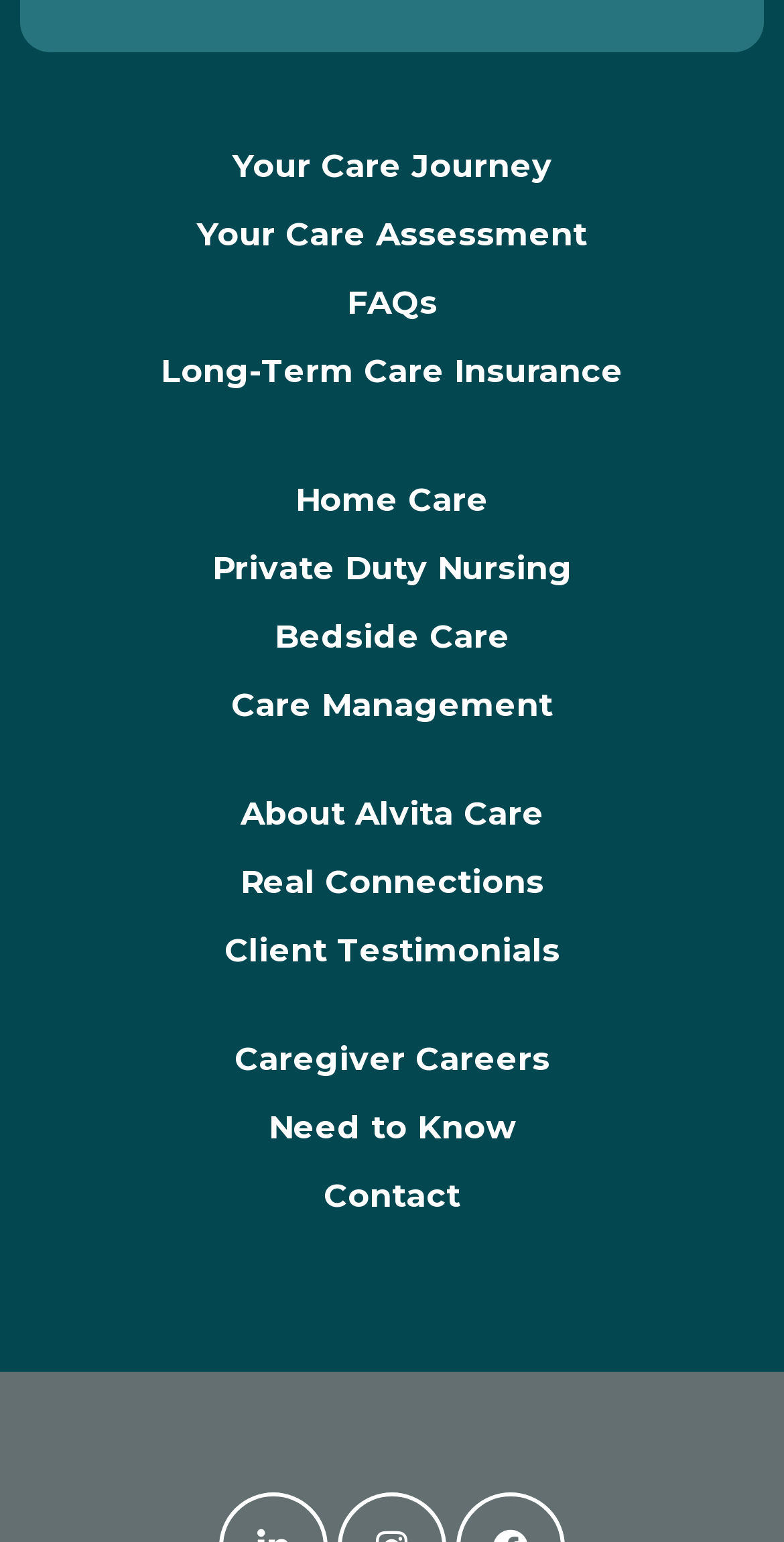Determine the bounding box coordinates of the UI element that matches the following description: "Need to Know". The coordinates should be four float numbers between 0 and 1 in the format [left, top, right, bottom].

[0.247, 0.709, 0.753, 0.753]